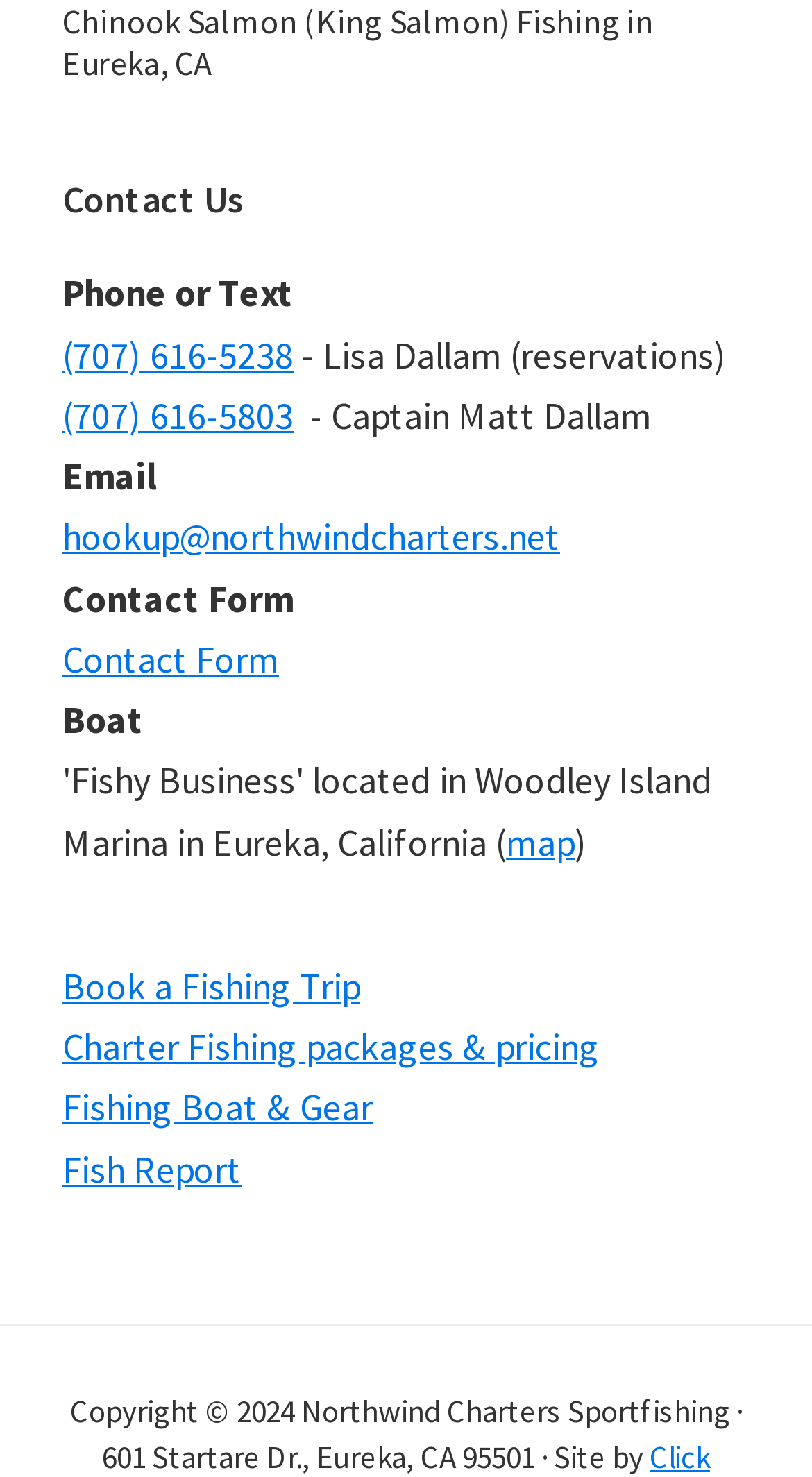Look at the image and write a detailed answer to the question: 
How many links are there in the 'Contact Us' section?

I counted the number of links in the 'Contact Us' section by looking at the elements under the 'Contact Us' heading. I found links for 'Phone or Text', 'Email', 'Contact Form', and two phone numbers, which adds up to 5 links.